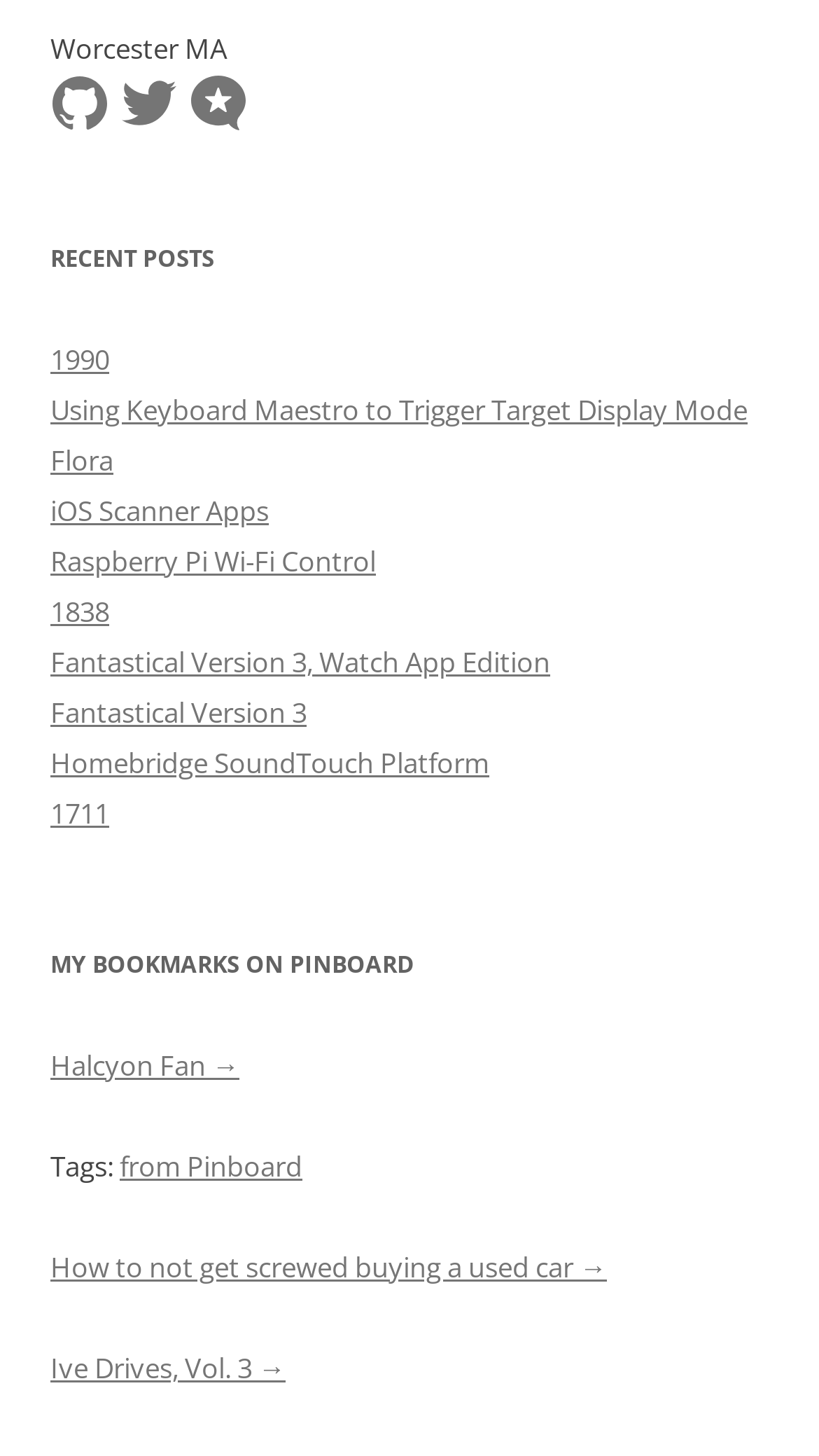Please determine the bounding box coordinates of the element to click on in order to accomplish the following task: "Read the post about Using Keyboard Maestro to Trigger Target Display Mode". Ensure the coordinates are four float numbers ranging from 0 to 1, i.e., [left, top, right, bottom].

[0.062, 0.268, 0.913, 0.294]